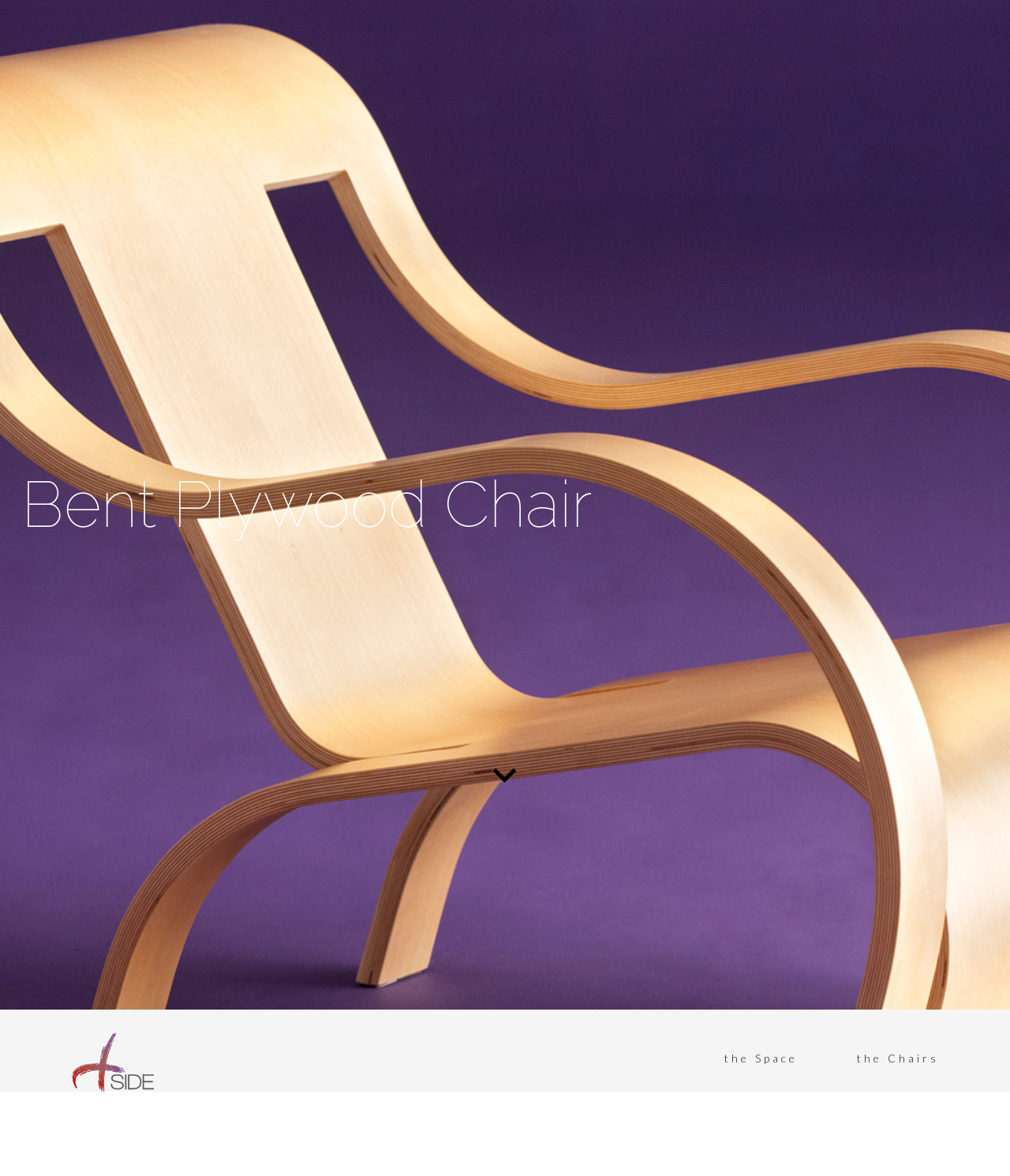Respond with a single word or phrase to the following question:
What is the purpose of the button at the bottom right?

Go to Top